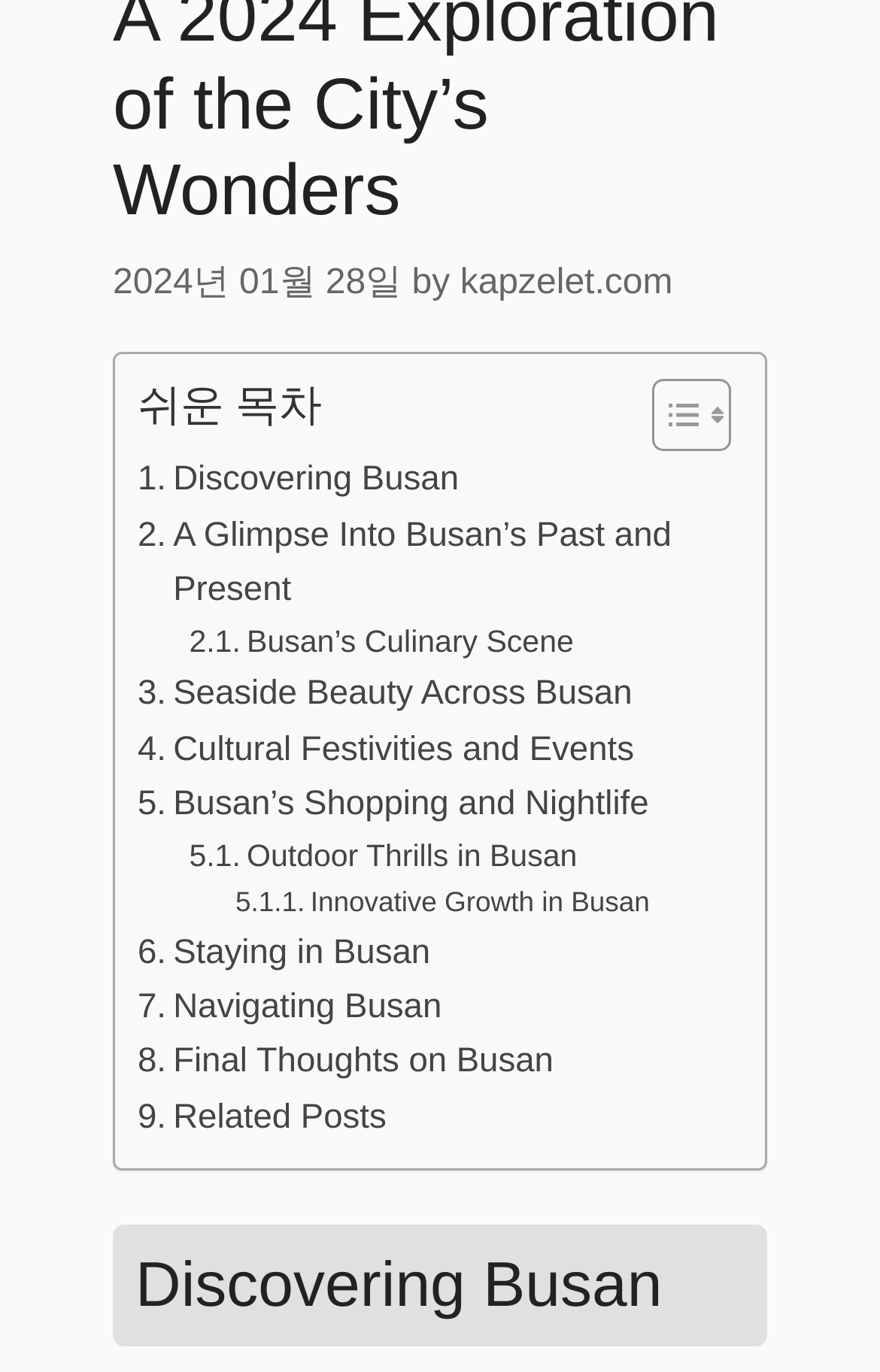Answer this question in one word or a short phrase: What is the website of the author?

kapzelet.com